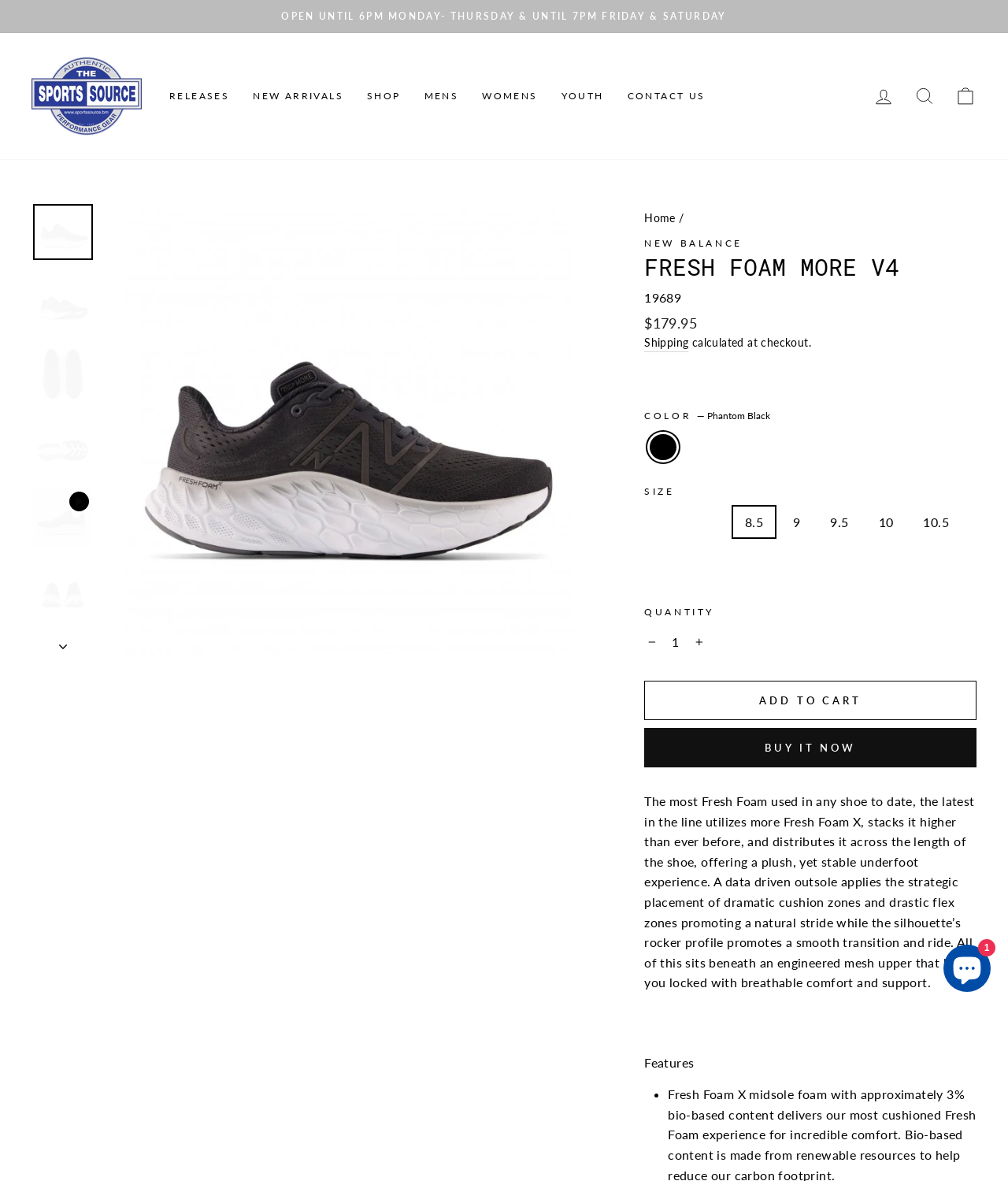Determine the main heading text of the webpage.

FRESH FOAM MORE V4